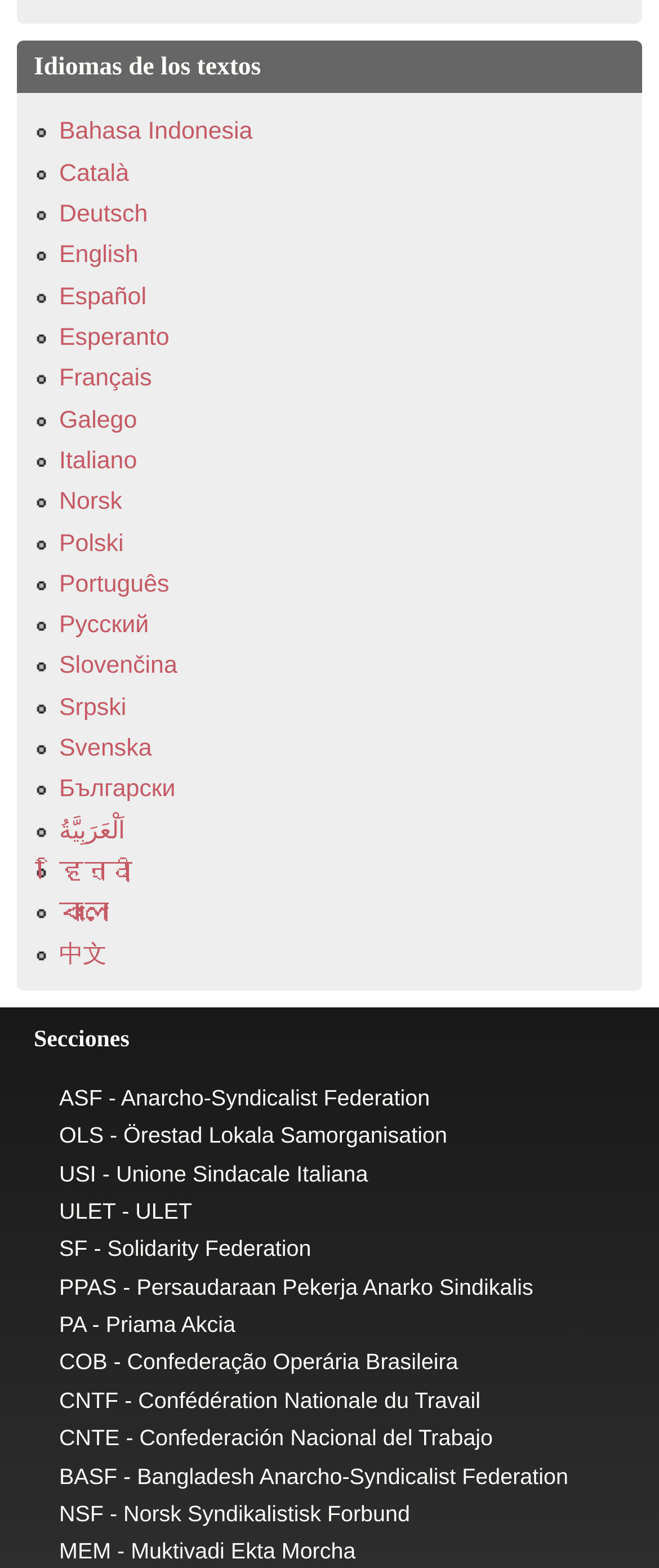Determine the bounding box coordinates of the section I need to click to execute the following instruction: "Go to ASF - Anarcho-Syndicalist Federation page". Provide the coordinates as four float numbers between 0 and 1, i.e., [left, top, right, bottom].

[0.09, 0.692, 0.652, 0.708]